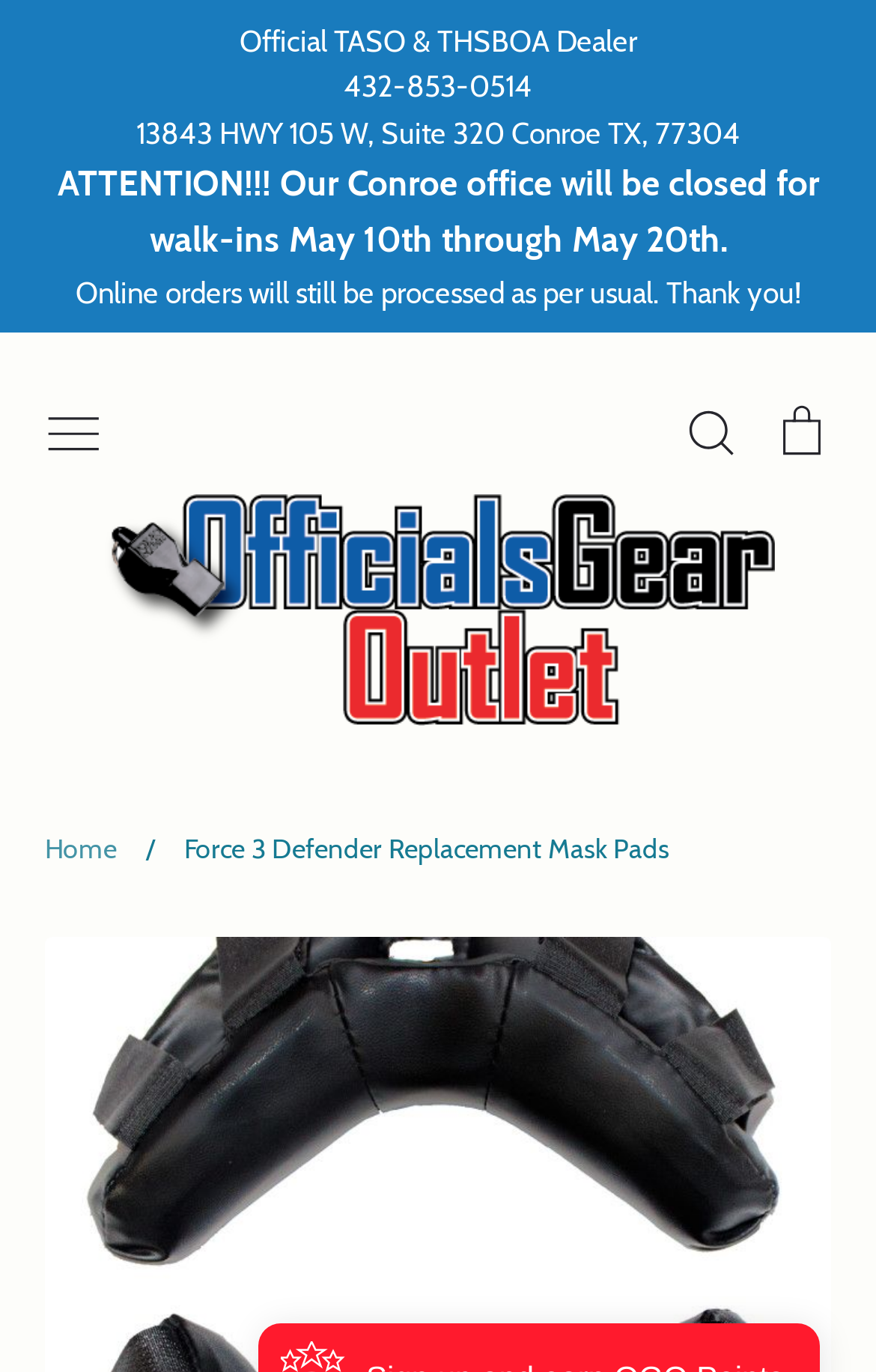What is the phone number of the dealer? Please answer the question using a single word or phrase based on the image.

432-853-0514